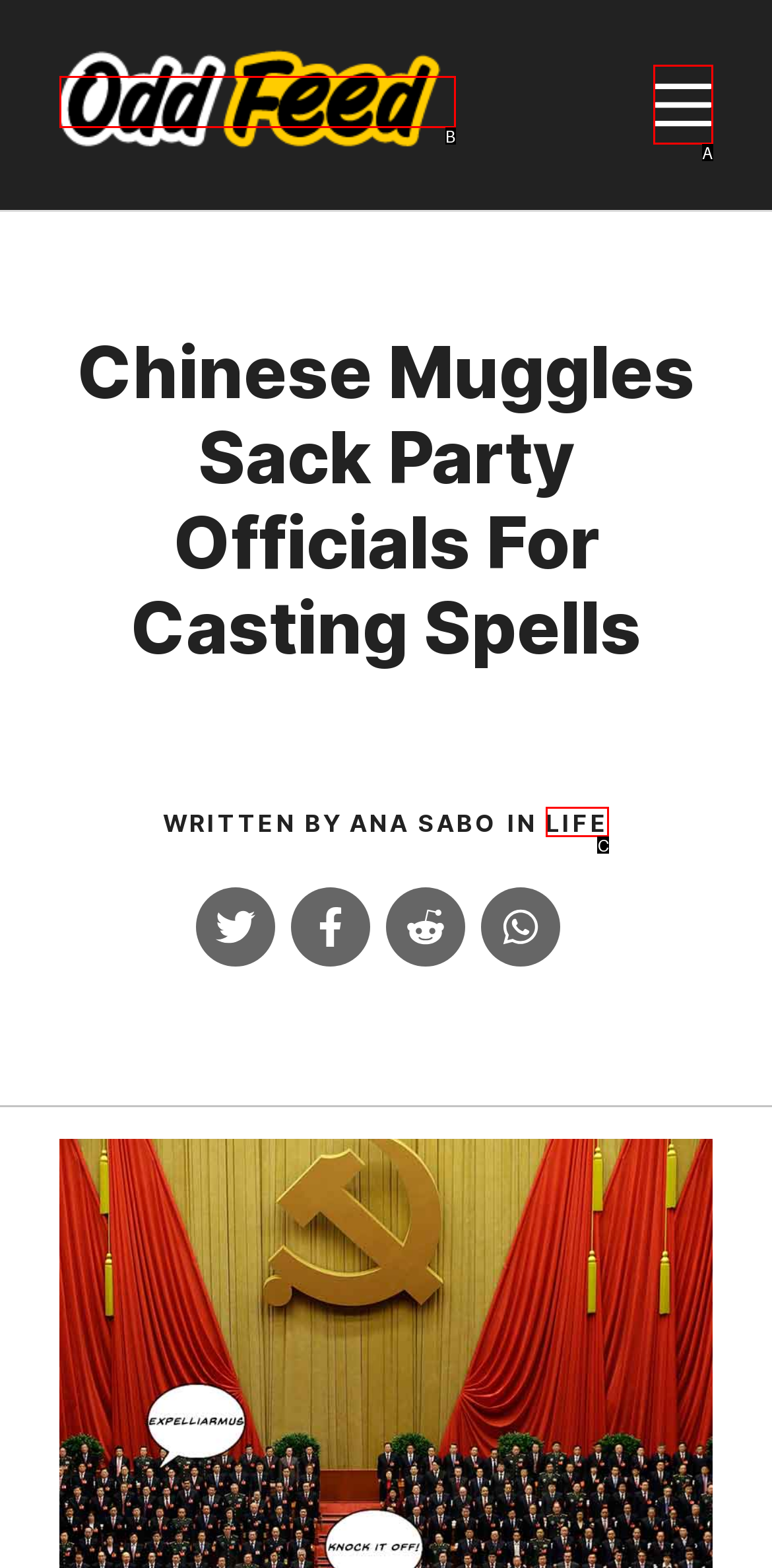Which UI element corresponds to this description: Life
Reply with the letter of the correct option.

C